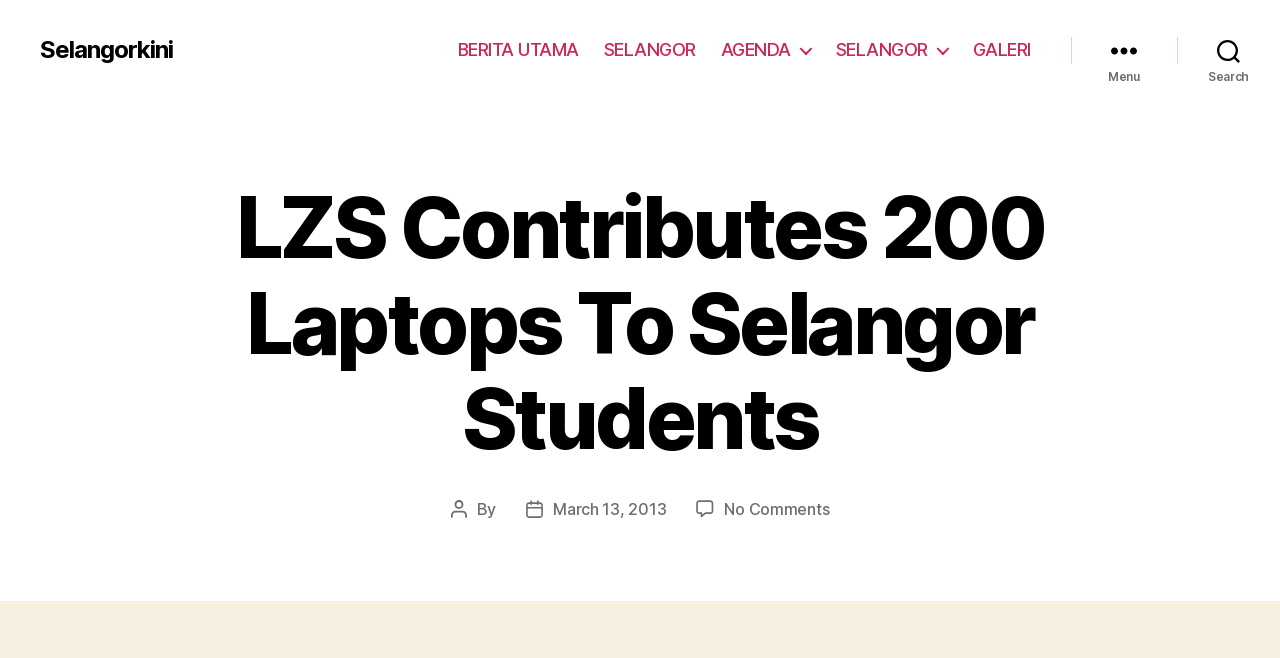Please determine the headline of the webpage and provide its content.

LZS Contributes 200 Laptops To Selangor Students